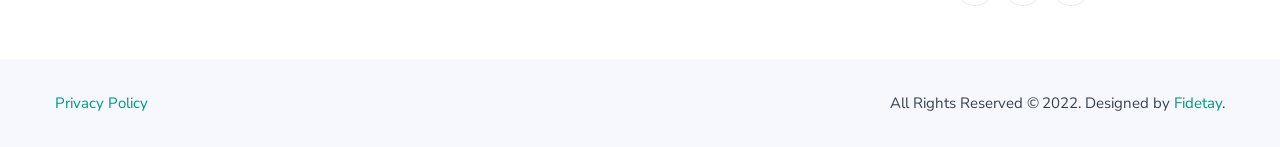Please predict the bounding box coordinates of the element's region where a click is necessary to complete the following instruction: "learn about maintaining work clothes". The coordinates should be represented by four float numbers between 0 and 1, i.e., [left, top, right, bottom].

[0.469, 0.003, 0.615, 0.265]